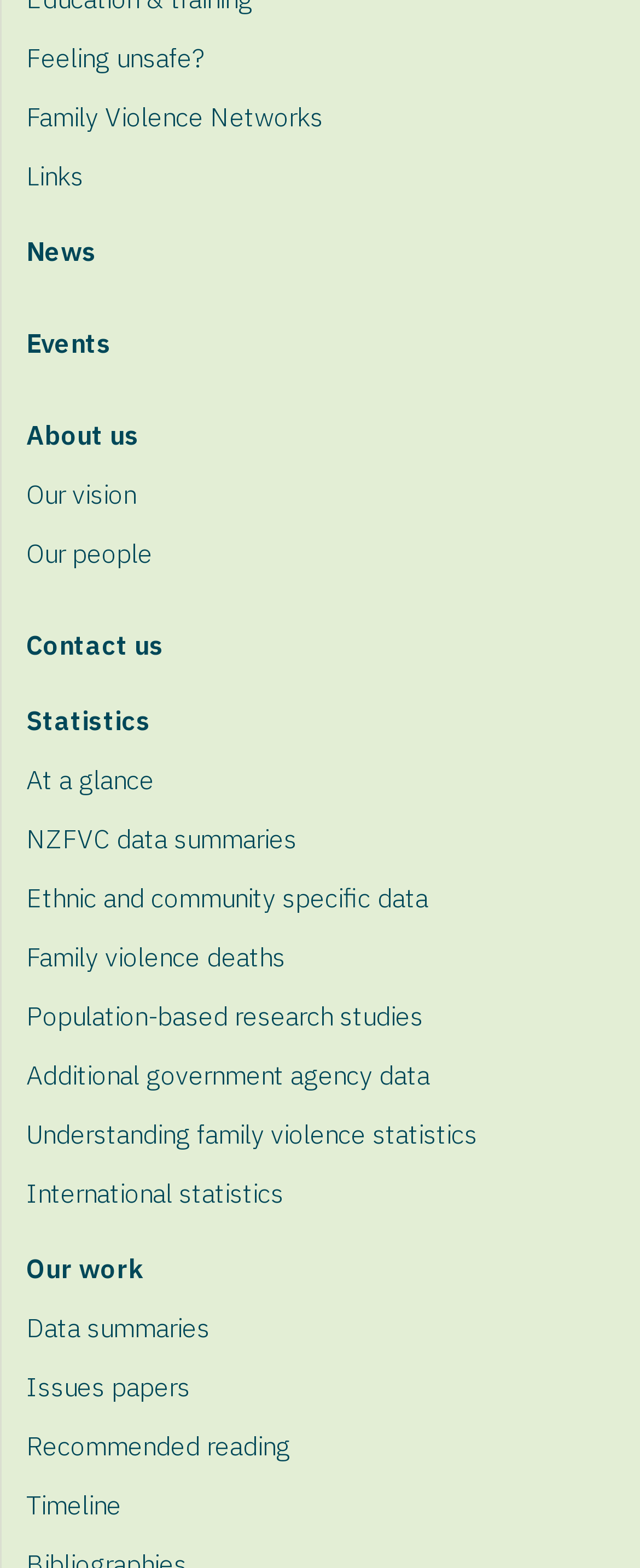Determine the bounding box coordinates for the area you should click to complete the following instruction: "Click on 'Feeling unsafe?'".

[0.041, 0.018, 1.0, 0.056]